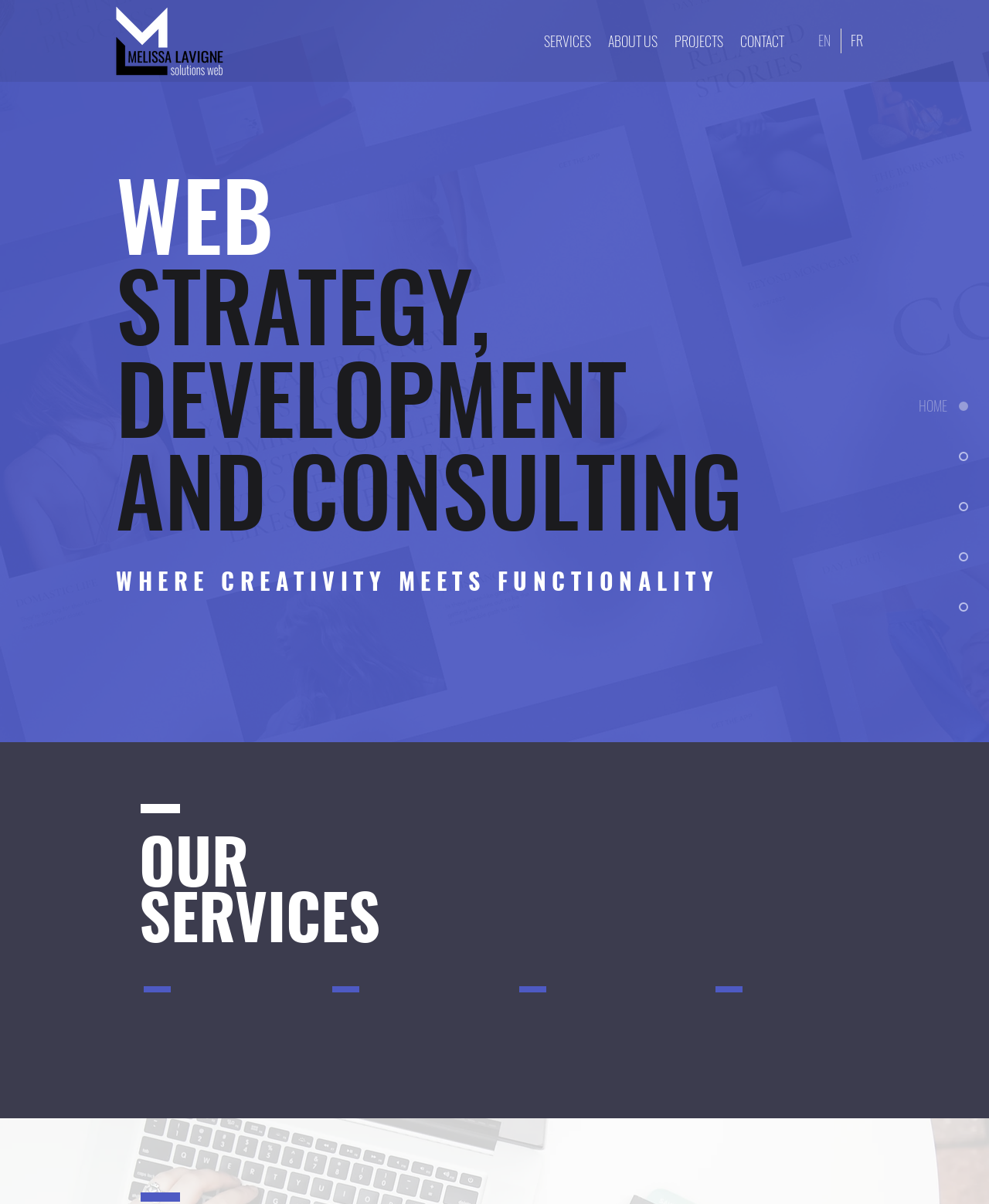Please identify the bounding box coordinates of the element that needs to be clicked to execute the following command: "Click the CONTACT link". Provide the bounding box using four float numbers between 0 and 1, formatted as [left, top, right, bottom].

[0.74, 0.022, 0.802, 0.046]